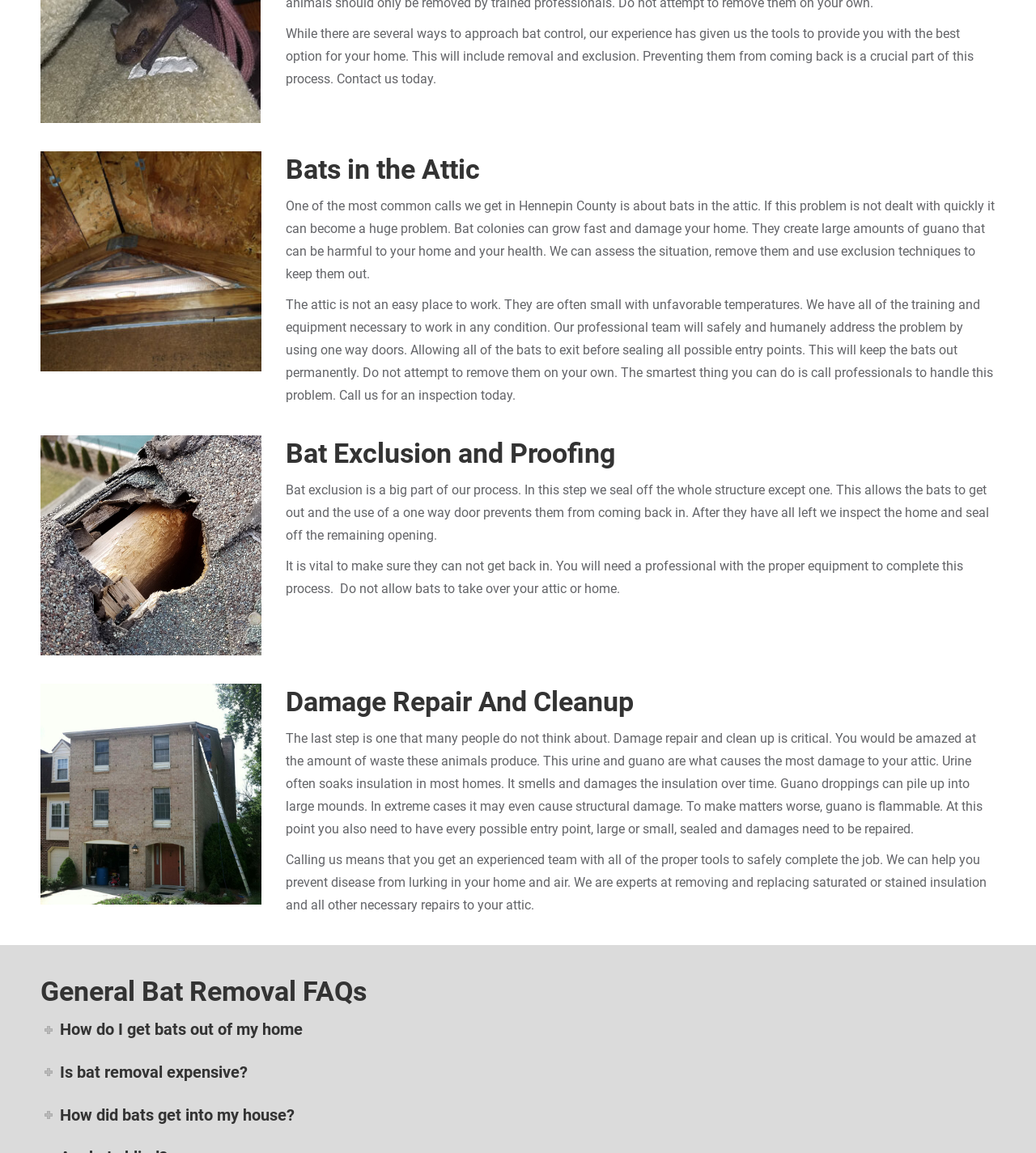Calculate the bounding box coordinates of the UI element given the description: "Go to Top".

[0.961, 0.414, 0.992, 0.442]